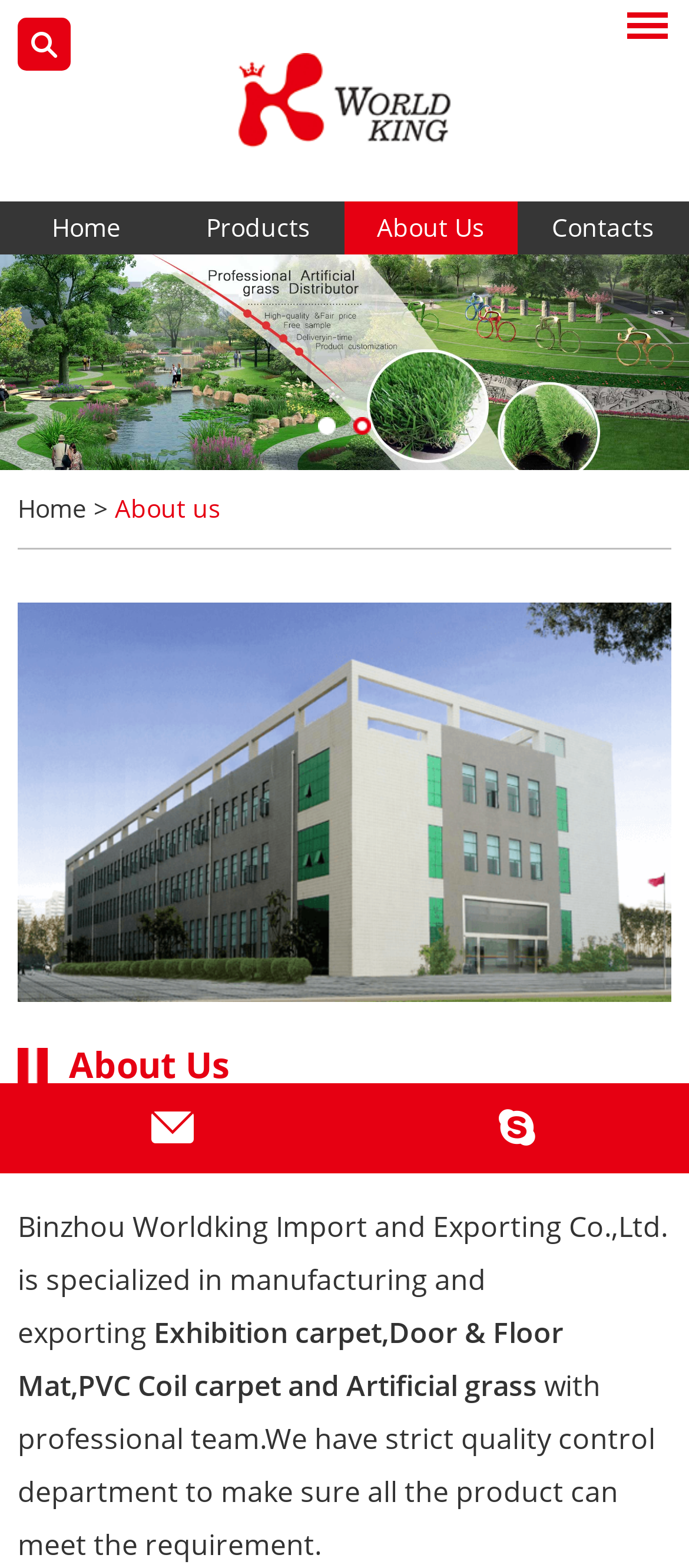Identify the bounding box coordinates of the region I need to click to complete this instruction: "Contact the company".

[0.75, 0.129, 1.0, 0.162]